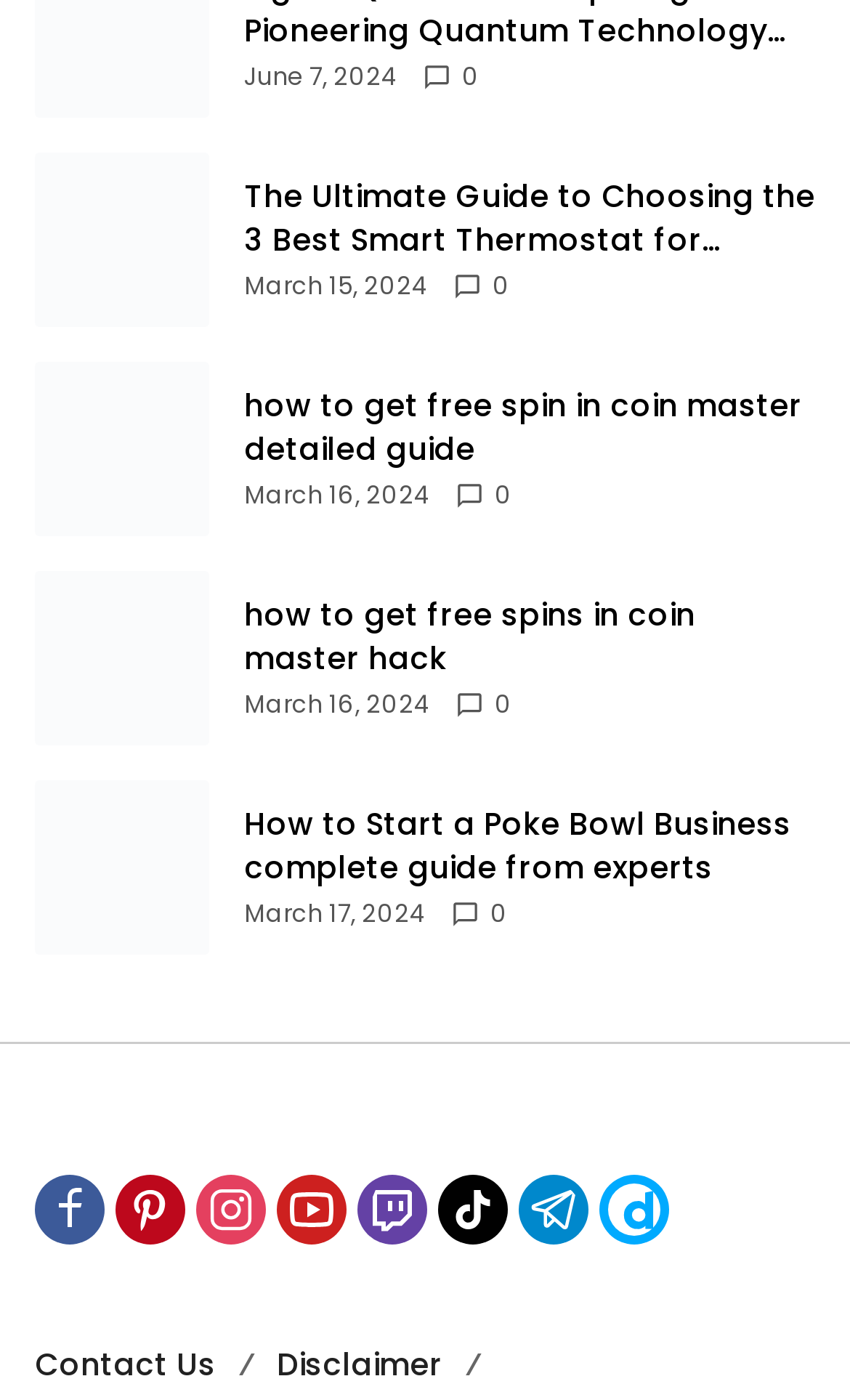Locate the bounding box coordinates of the area that needs to be clicked to fulfill the following instruction: "Visit the Facebook page". The coordinates should be in the format of four float numbers between 0 and 1, namely [left, top, right, bottom].

[0.041, 0.839, 0.123, 0.888]